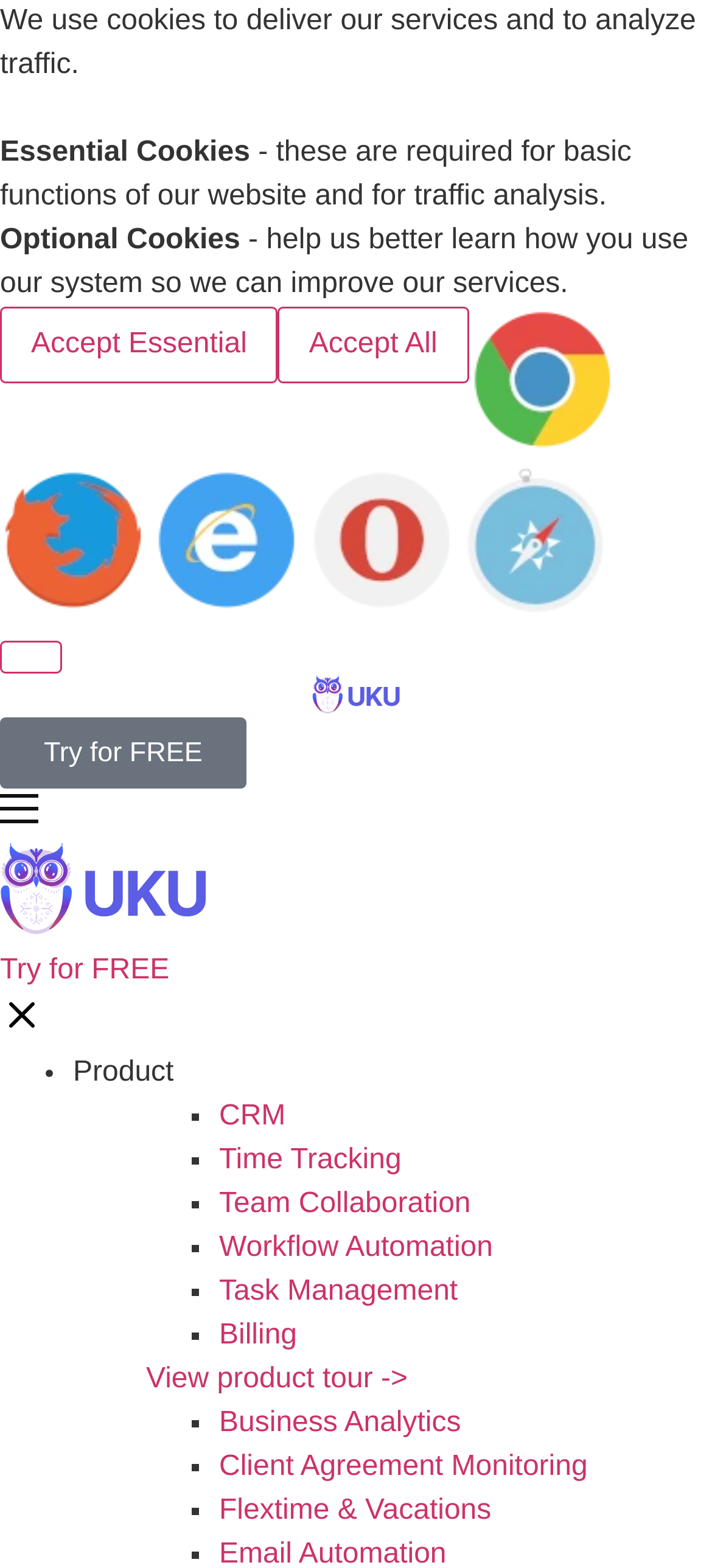Respond with a single word or phrase to the following question:
What is the image above the 'Try for FREE' button?

Uku logo